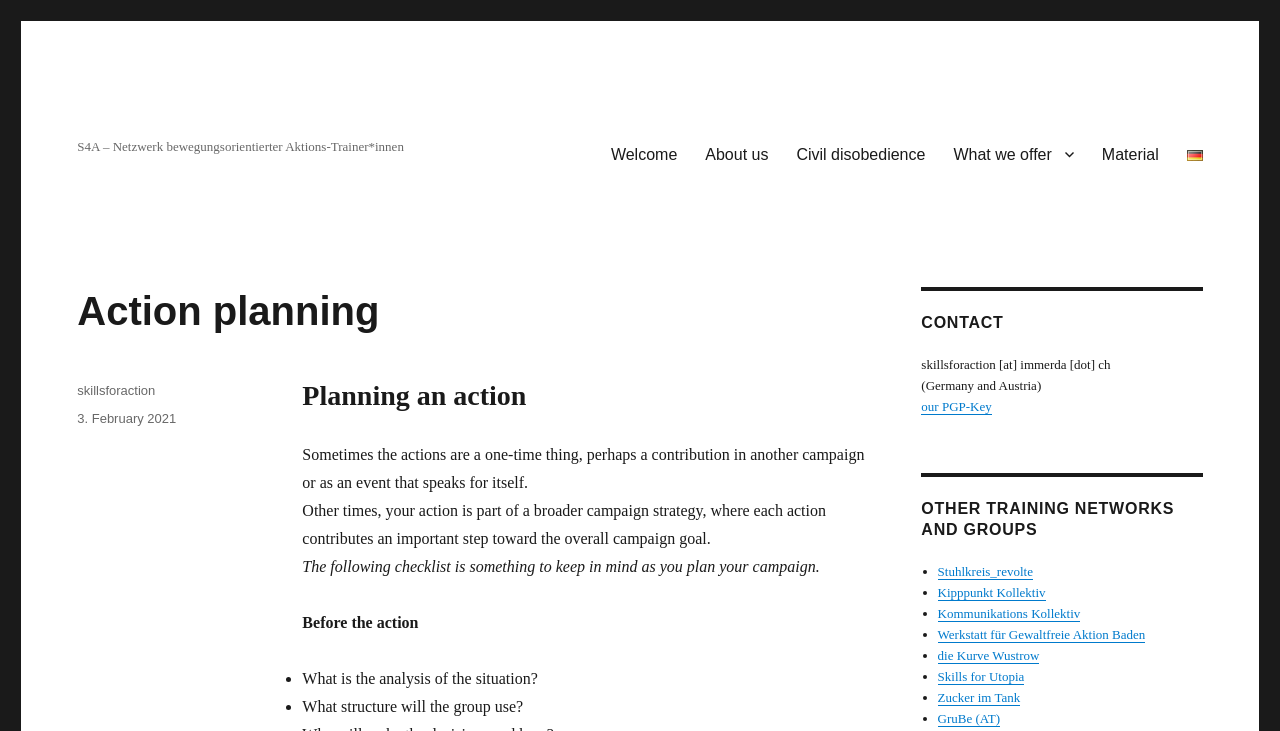Pinpoint the bounding box coordinates of the clickable area needed to execute the instruction: "Click on the 'Civil disobedience' link". The coordinates should be specified as four float numbers between 0 and 1, i.e., [left, top, right, bottom].

[0.611, 0.182, 0.734, 0.239]